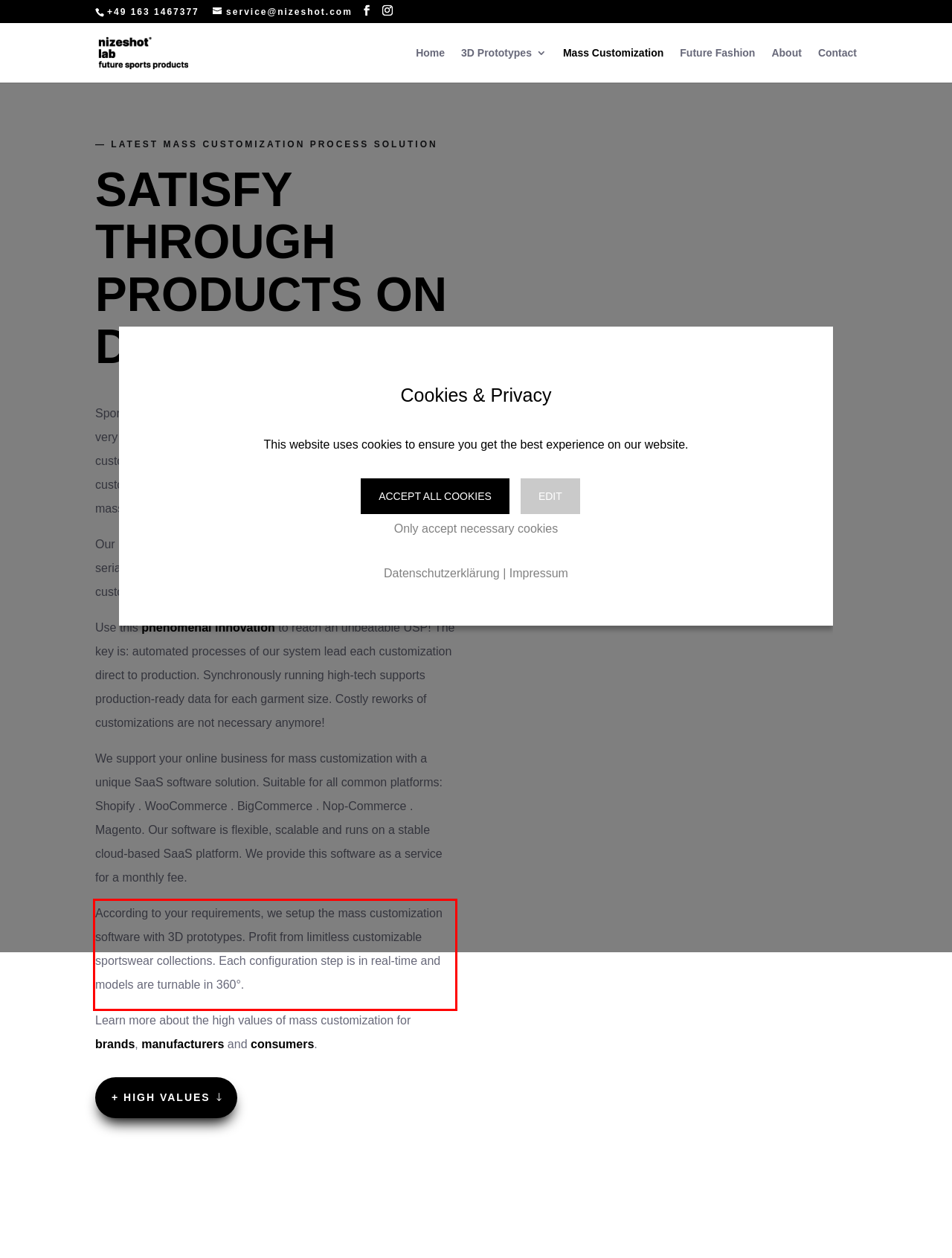There is a UI element on the webpage screenshot marked by a red bounding box. Extract and generate the text content from within this red box.

According to your requirements, we setup the mass customization software with 3D prototypes. Profit from limitless customizable sportswear collections. Each configuration step is in real-time and models are turnable in 360°.